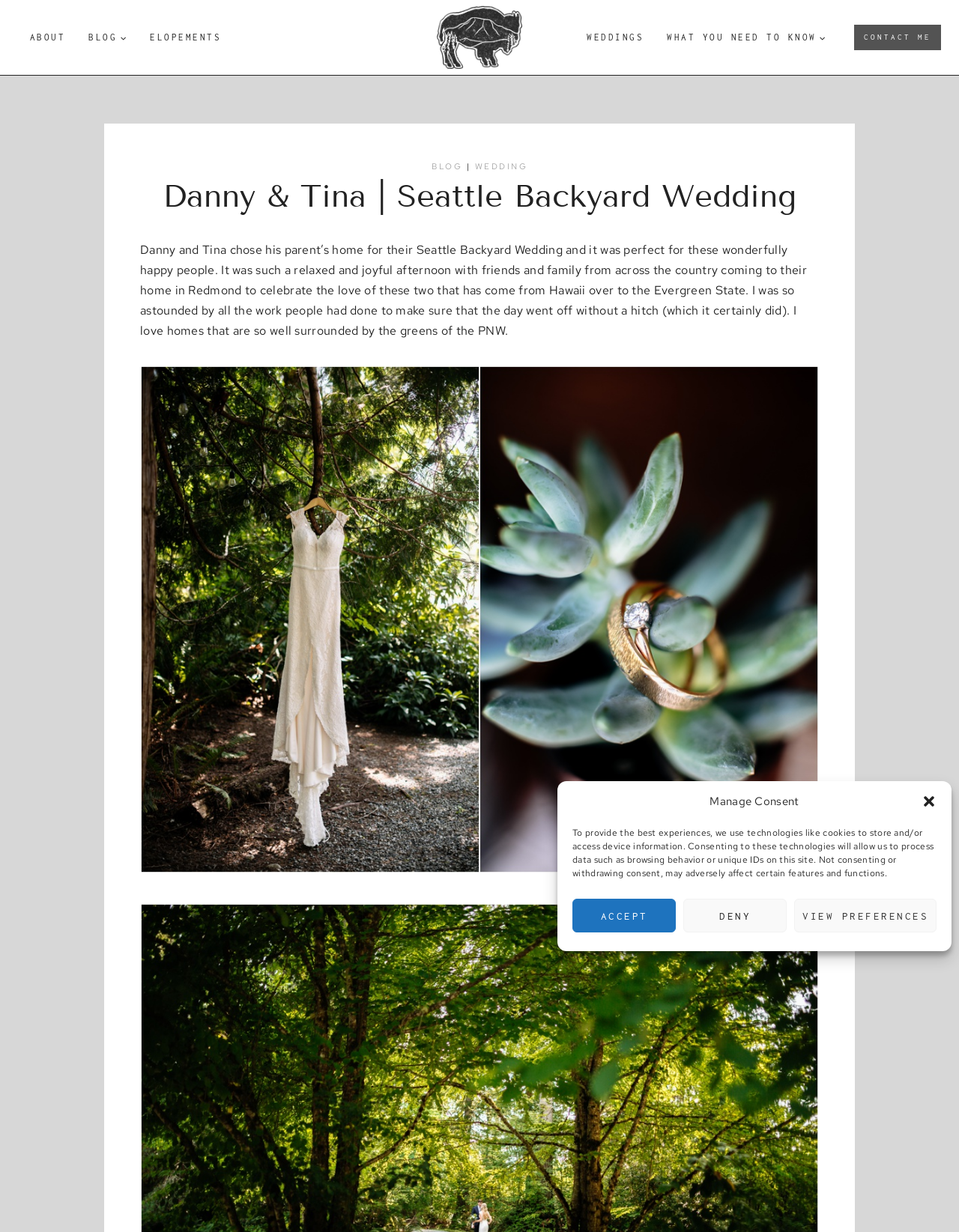Summarize the webpage with intricate details.

This webpage is about a Seattle backyard wedding, specifically Danny and Tina's special day. At the top, there is a dialog box for managing consent, which includes a message about using technologies like cookies to store and access device information. Below this dialog box, there are two navigation menus, one primary and one secondary, with links to different sections of the website, such as "About", "Blog", "Elopements", "Weddings", and "Contact Me".

On the left side of the page, there is a logo of Joe Tobiason, a photographer, featuring a bison and Mt. Rainier. Below the logo, there is a header section with links to "Blog" and "Wedding" and a heading that reads "Danny & Tina | Seattle Backyard Wedding".

The main content of the page is a description of the wedding, which took place in Danny's parent's backyard in Redmond. The text describes the relaxed and joyful atmosphere of the celebration, with friends and family from across the country attending. The webpage also features an image of the Seattle backyard wedding, which takes up a significant portion of the page.

Overall, the webpage is a showcase of the wedding, with a focus on the happy couple and the beautiful setting of the backyard wedding.